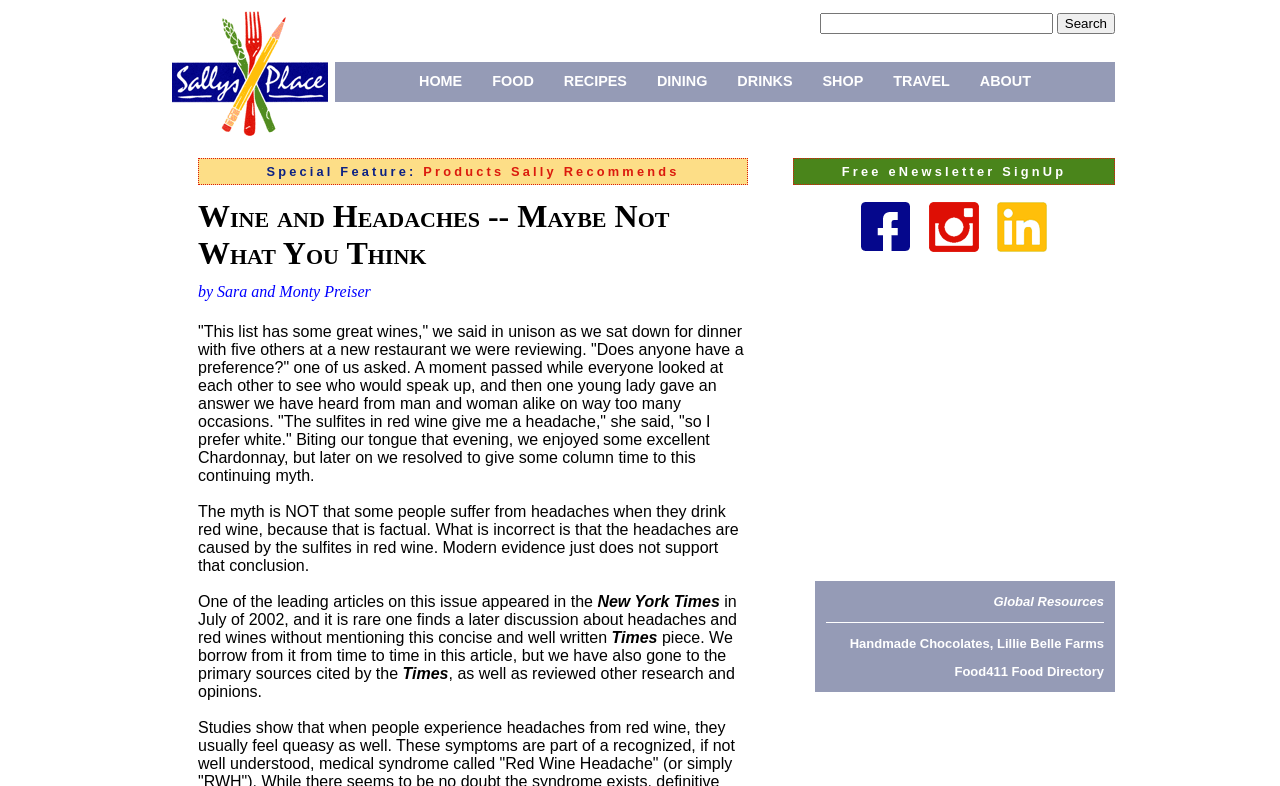Determine the bounding box of the UI element mentioned here: "name="sa" value="Search"". The coordinates must be in the format [left, top, right, bottom] with values ranging from 0 to 1.

[0.826, 0.017, 0.871, 0.043]